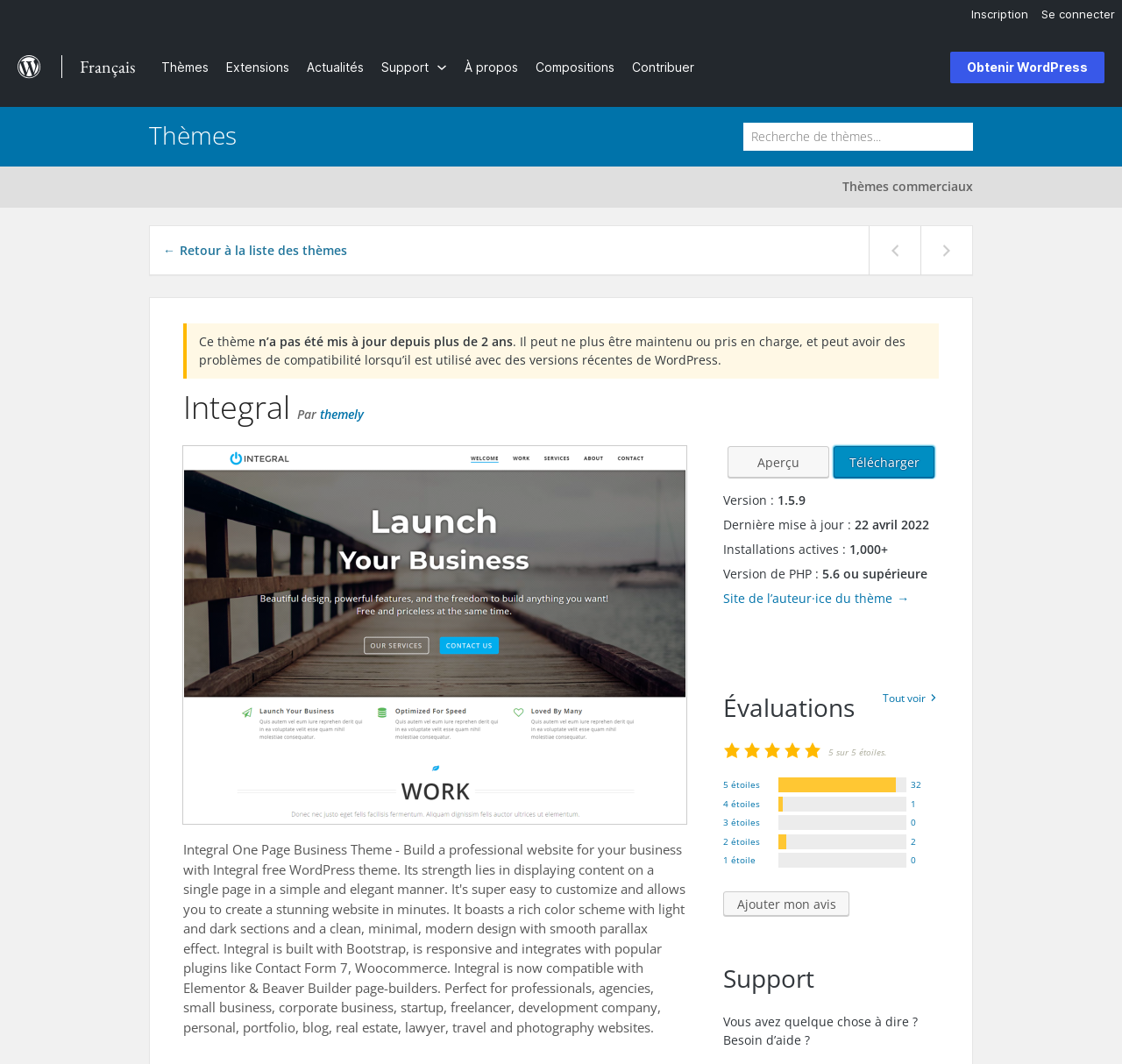What is the average rating of the theme?
Refer to the image and provide a one-word or short phrase answer.

5 stars